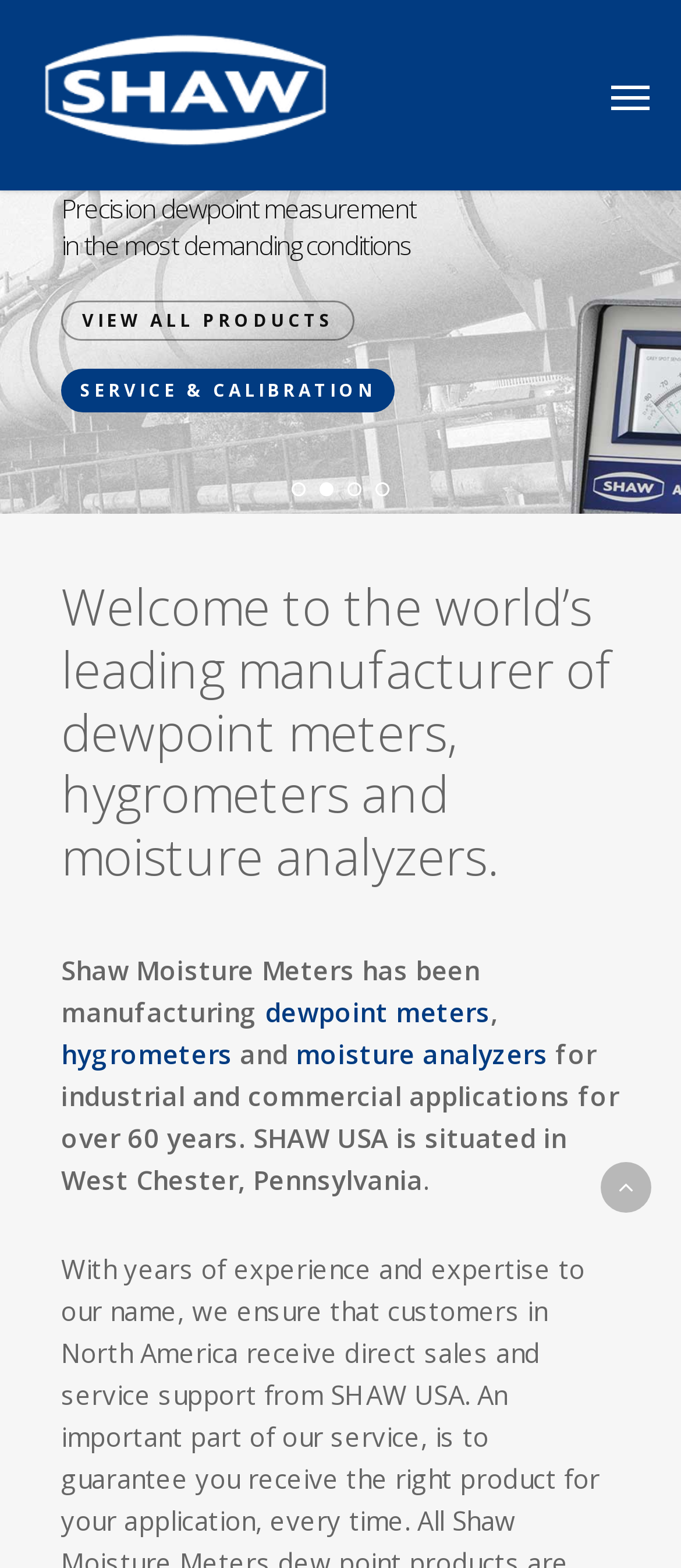What is the location of SHAW USA?
Kindly offer a comprehensive and detailed response to the question.

I found the location of SHAW USA by reading the text on the webpage, specifically the sentence 'SHAW USA is situated in West Chester, Pennsylvania' which mentions the location.